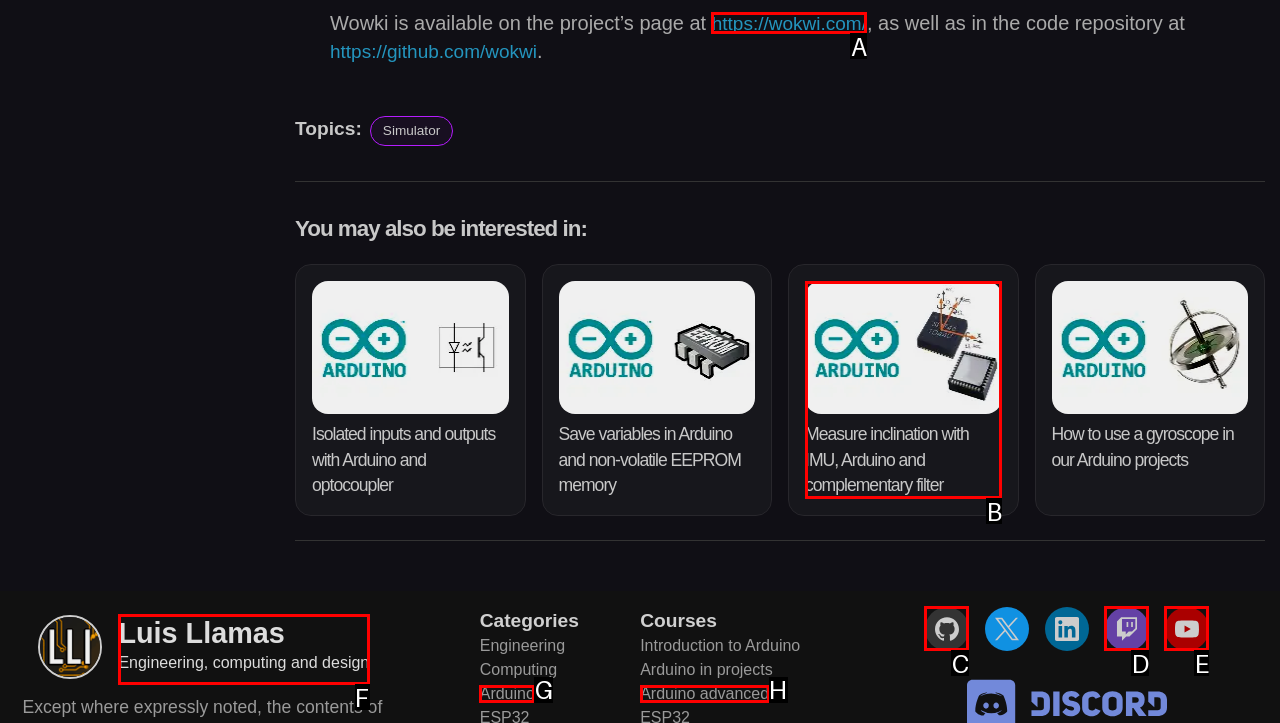Select the correct UI element to complete the task: Follow on GitHub
Please provide the letter of the chosen option.

C